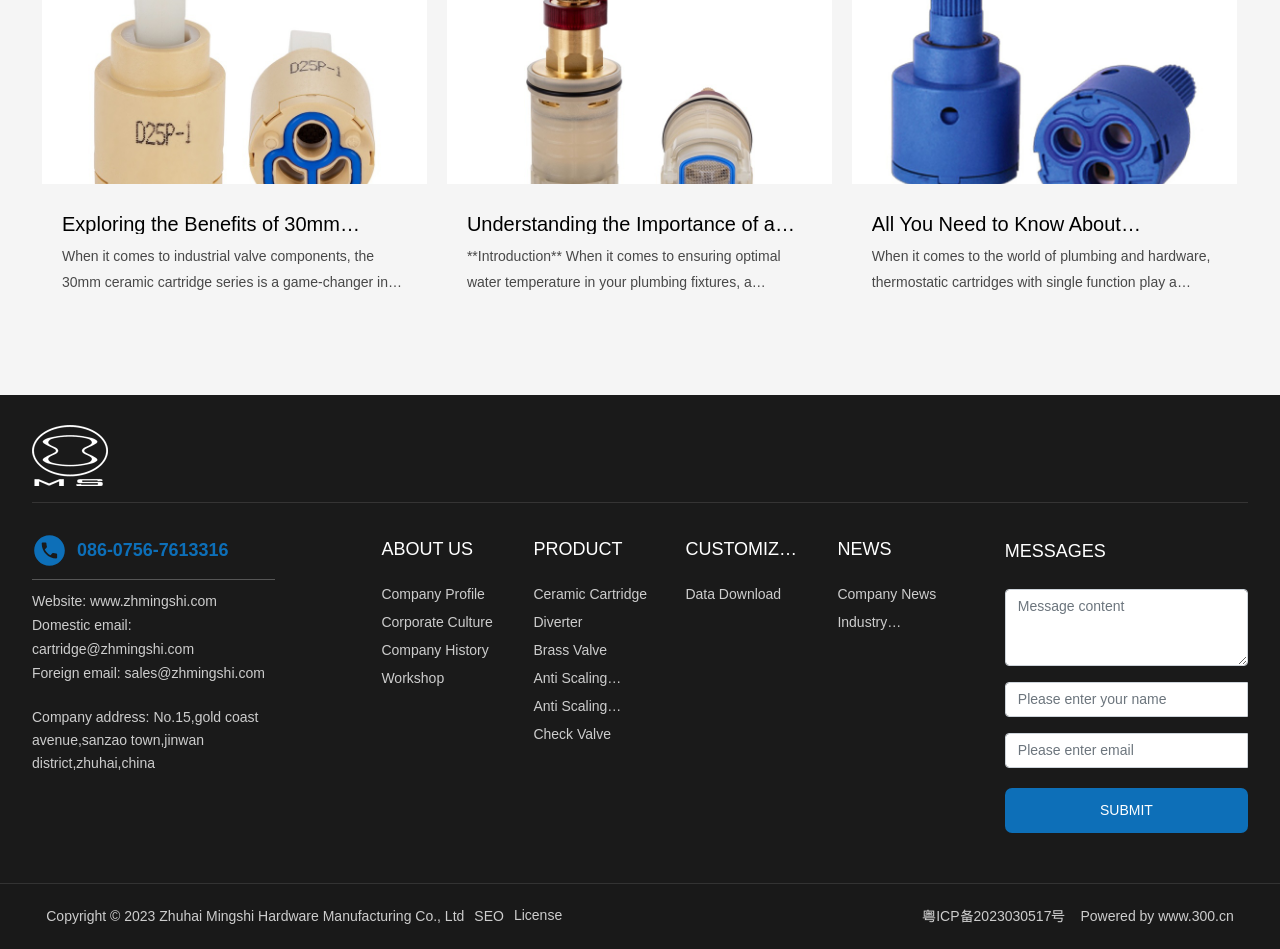Predict the bounding box coordinates of the area that should be clicked to accomplish the following instruction: "Read the introduction to thermostatic cartridges for water temperature control". The bounding box coordinates should consist of four float numbers between 0 and 1, i.e., [left, top, right, bottom].

[0.365, 0.262, 0.627, 0.464]